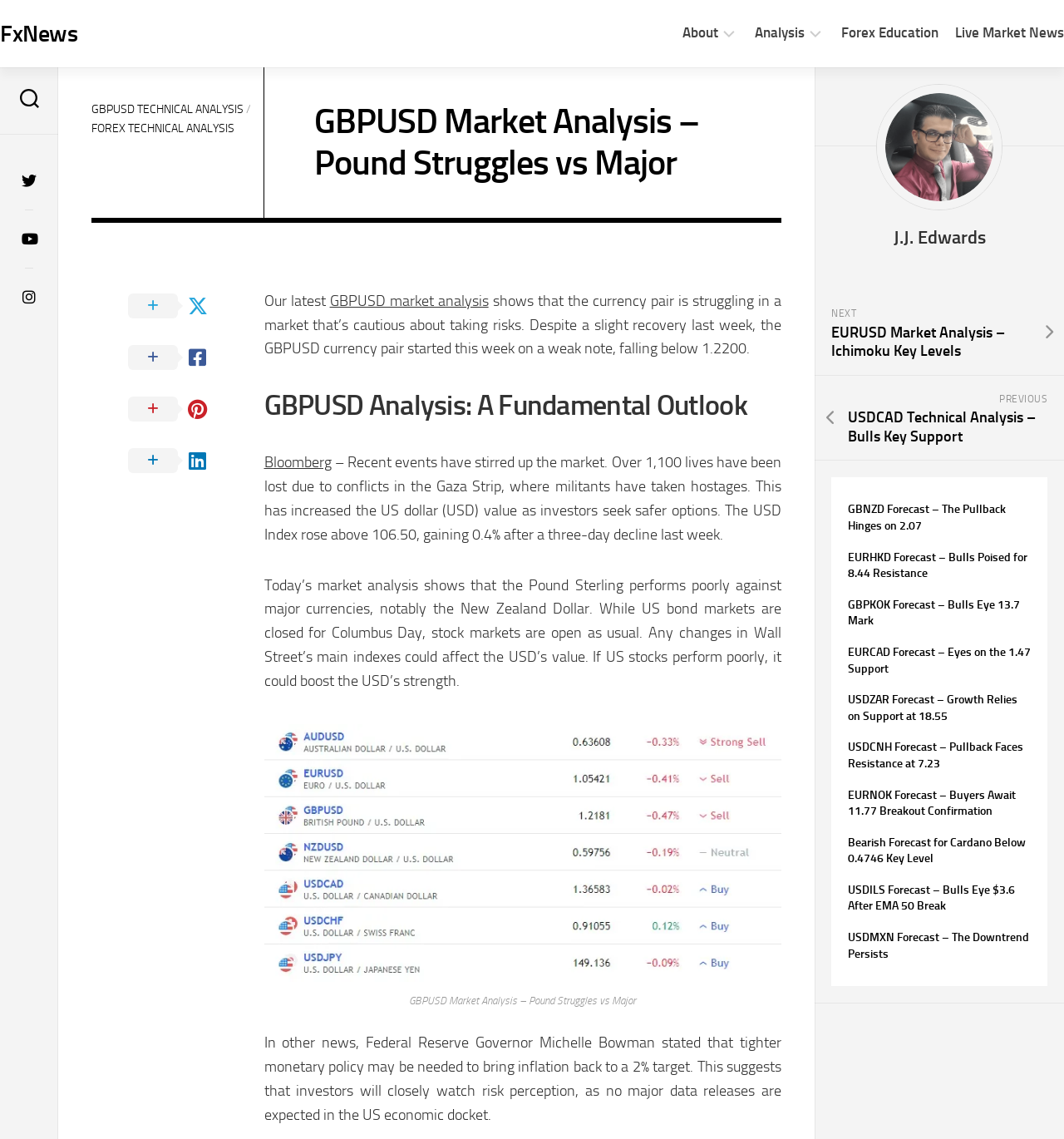By analyzing the image, answer the following question with a detailed response: Who is the author of the GBPUSD market analysis?

The webpage credits J.J. Edwards as the author of the GBPUSD market analysis, which is indicated at the bottom of the page.